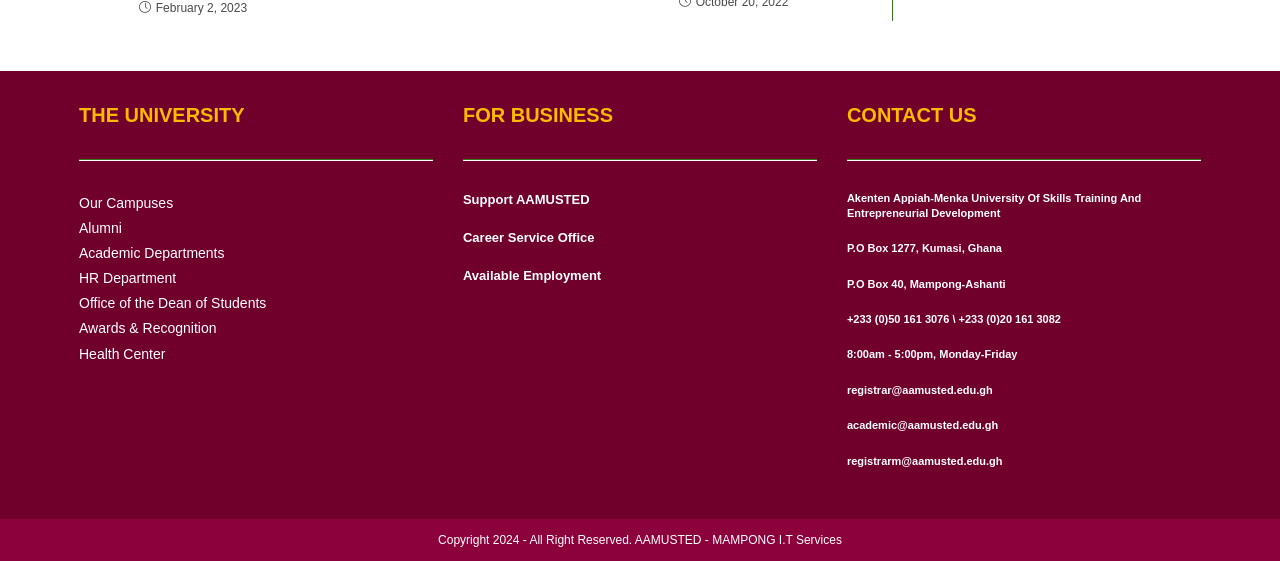Given the webpage screenshot and the description, determine the bounding box coordinates (top-left x, top-left y, bottom-right x, bottom-right y) that define the location of the UI element matching this description: HR Department

[0.062, 0.481, 0.138, 0.51]